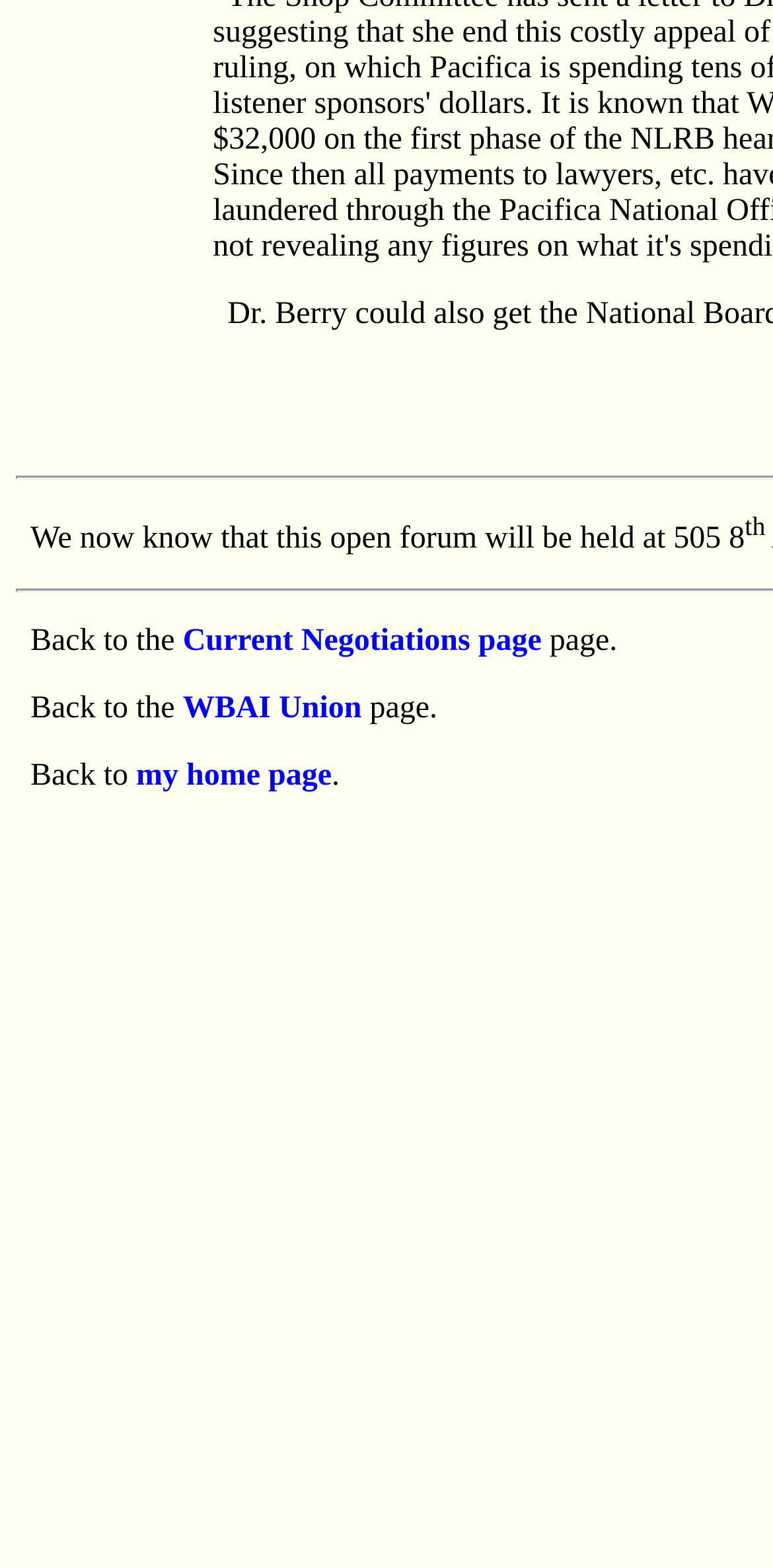Please answer the following query using a single word or phrase: 
How many links are there on the webpage?

3